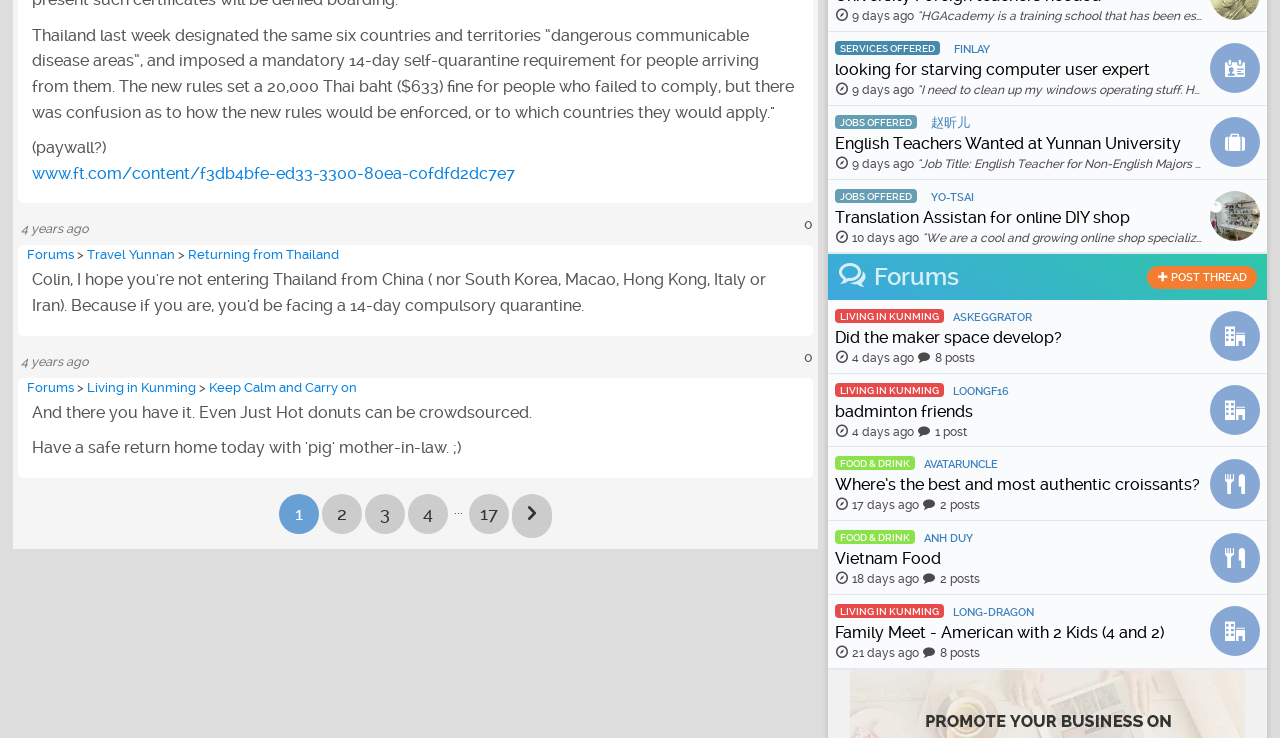Identify the bounding box coordinates of the clickable region required to complete the instruction: "Click on 'Forums'". The coordinates should be given as four float numbers within the range of 0 and 1, i.e., [left, top, right, bottom].

[0.021, 0.335, 0.058, 0.356]